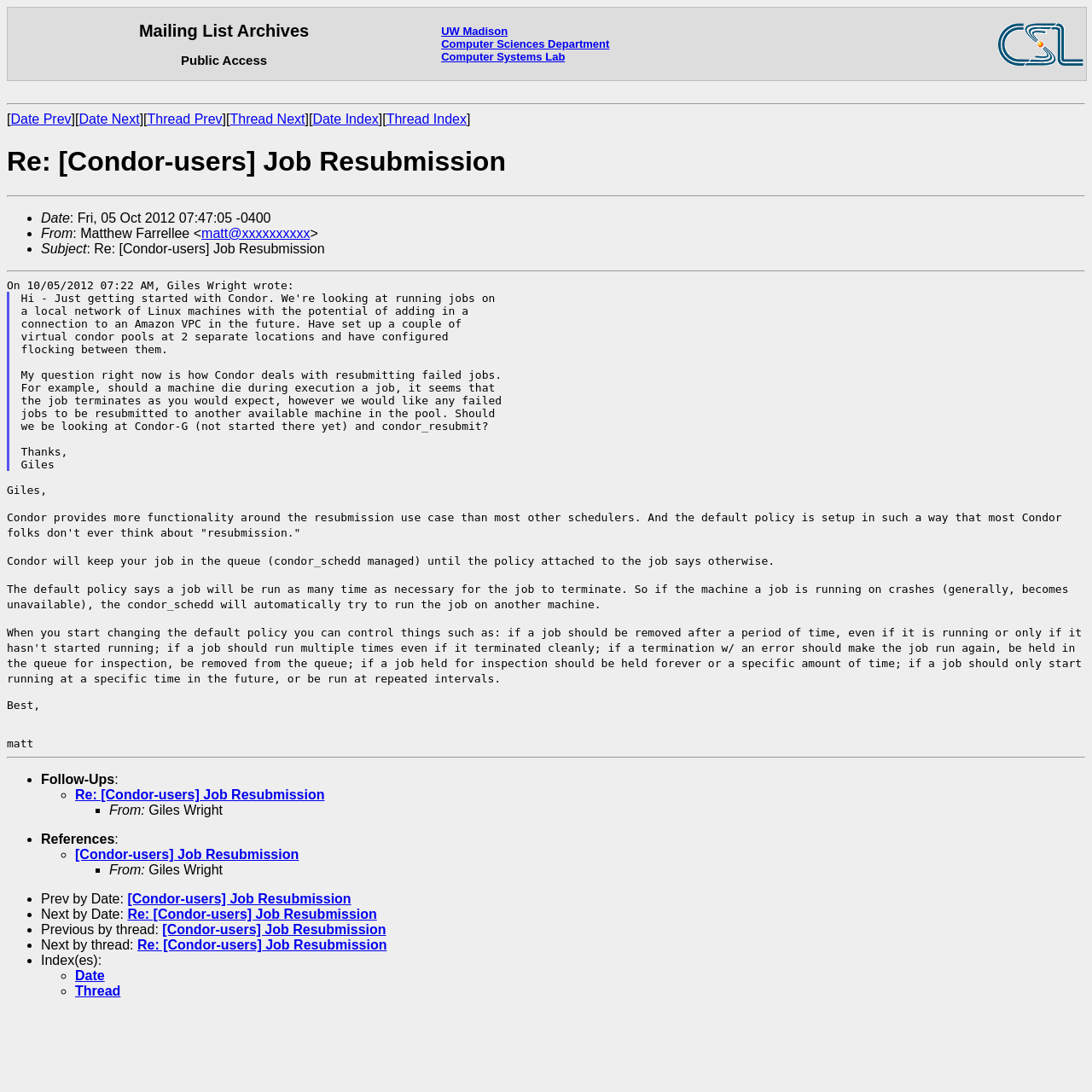What is the relationship between Giles Wright and the email?
Carefully examine the image and provide a detailed answer to the question.

I found a reference to Giles Wright in the email, indicating that he was the original sender of the email. The current email is a response to his original email.